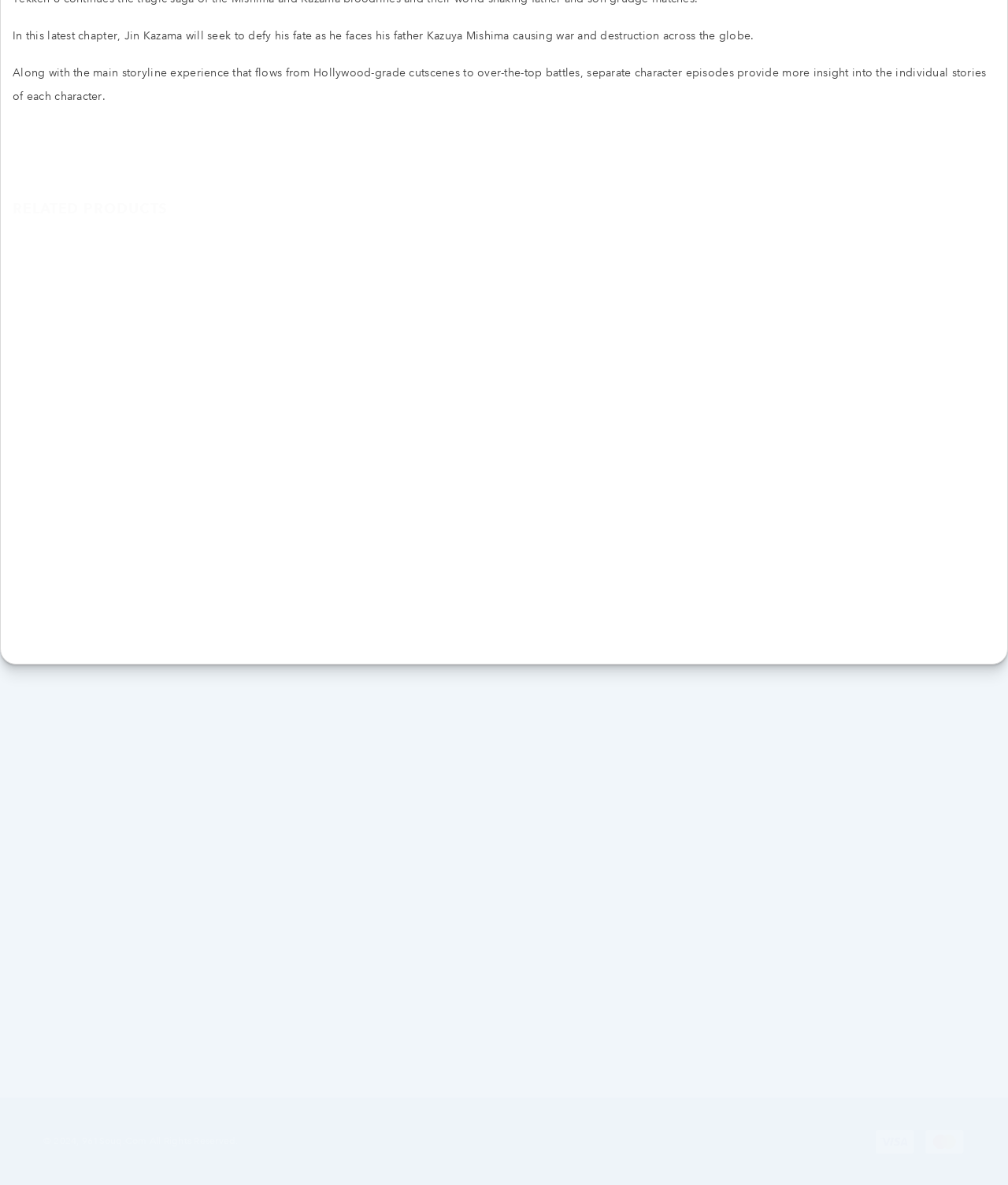Determine the bounding box coordinates for the clickable element to execute this instruction: "Click on Apple". Provide the coordinates as four float numbers between 0 and 1, i.e., [left, top, right, bottom].

[0.043, 0.634, 0.075, 0.654]